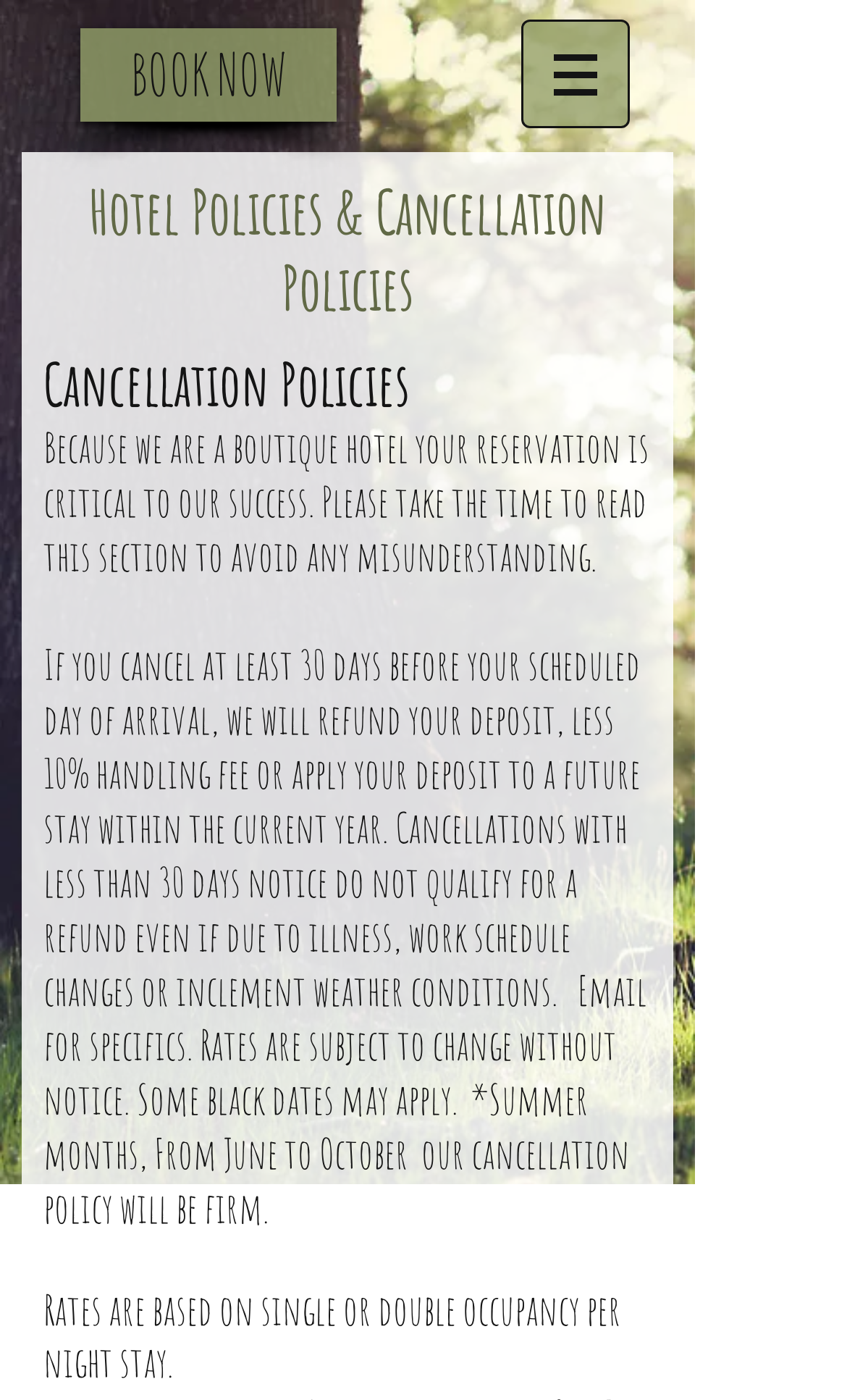Answer the question using only one word or a concise phrase: What is the minimum number of days required for cancellation?

30